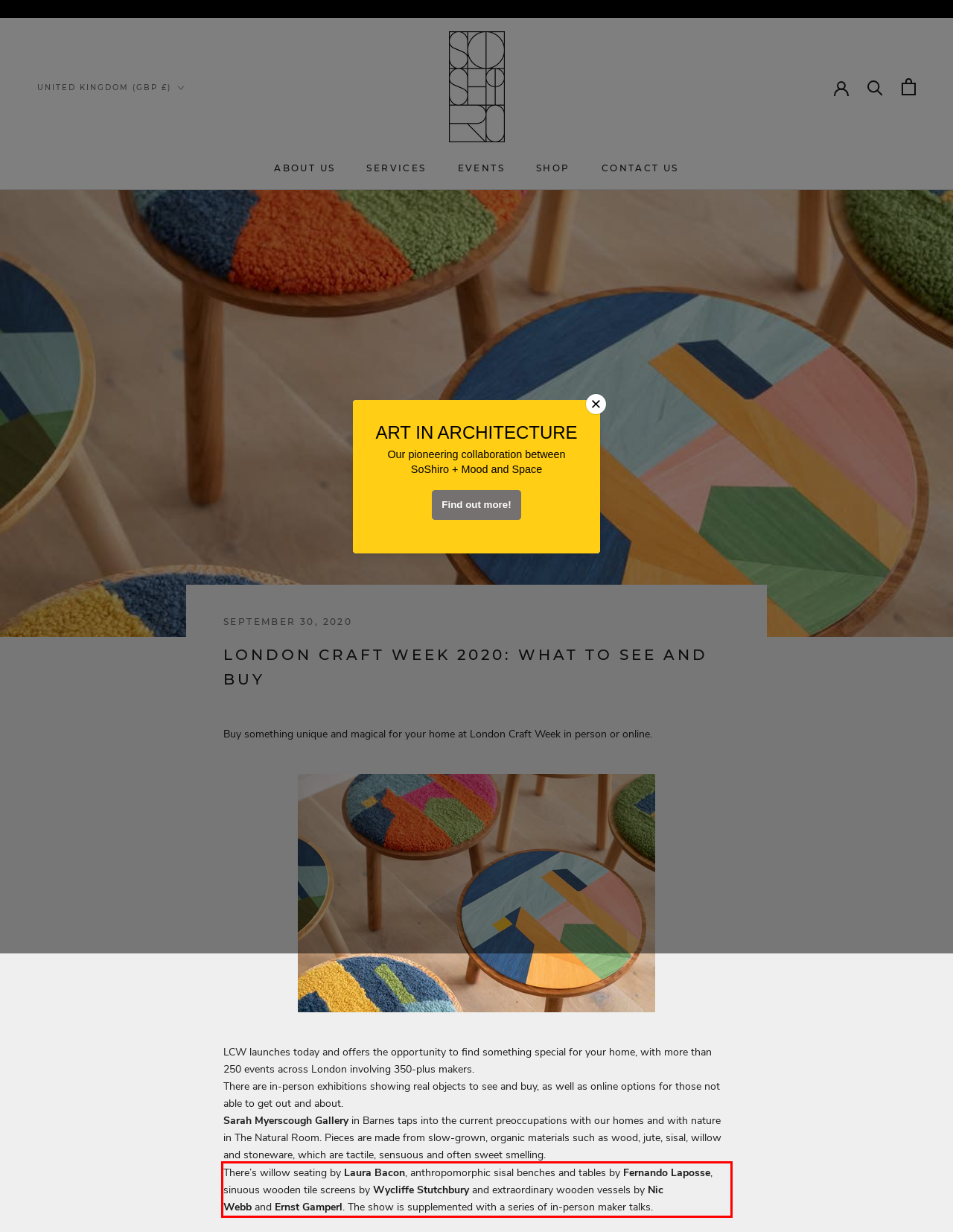In the given screenshot, locate the red bounding box and extract the text content from within it.

There’s willow seating by Laura Bacon, anthropomorphic sisal benches and tables by Fernando Laposse, sinuous wooden tile screens by Wycliffe Stutchbury and extraordinary wooden vessels by Nic Webb and Ernst Gamperl. The show is supplemented with a series of in-person maker talks.